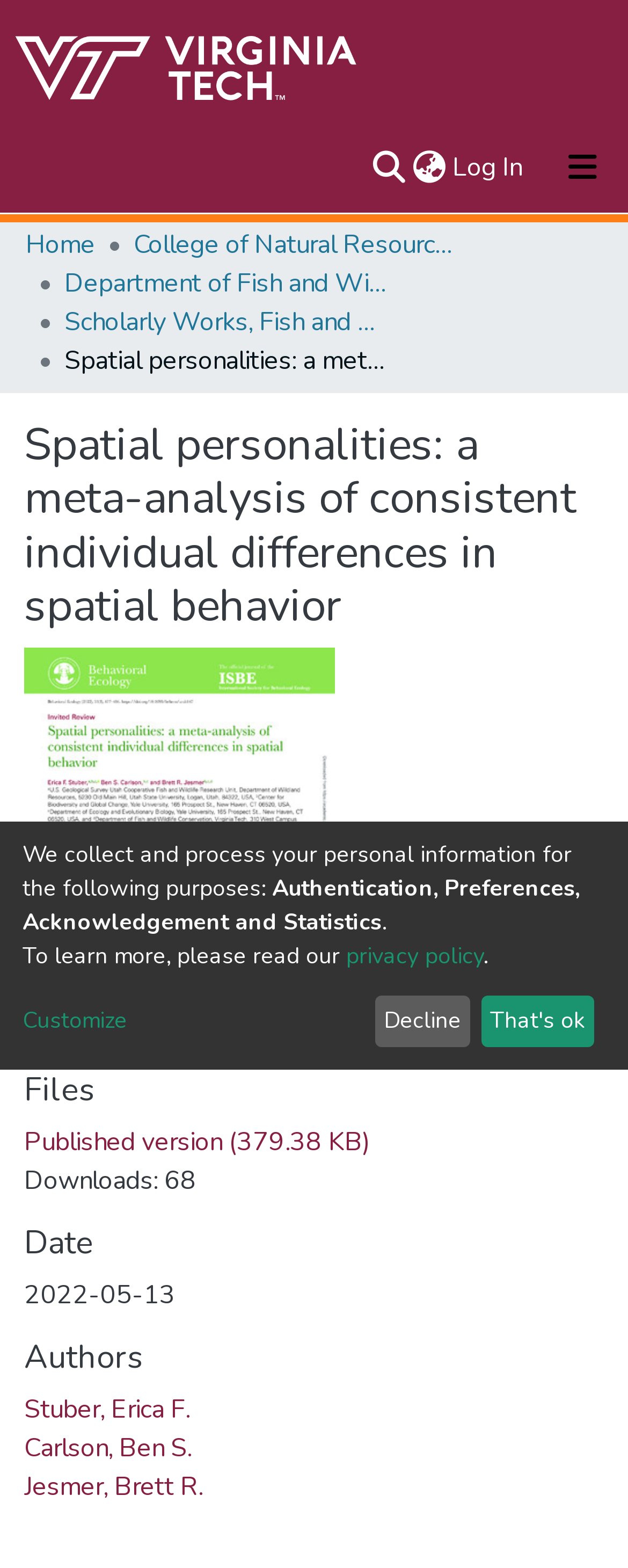What is the name of the repository?
Provide a concise answer using a single word or phrase based on the image.

VTechWorks